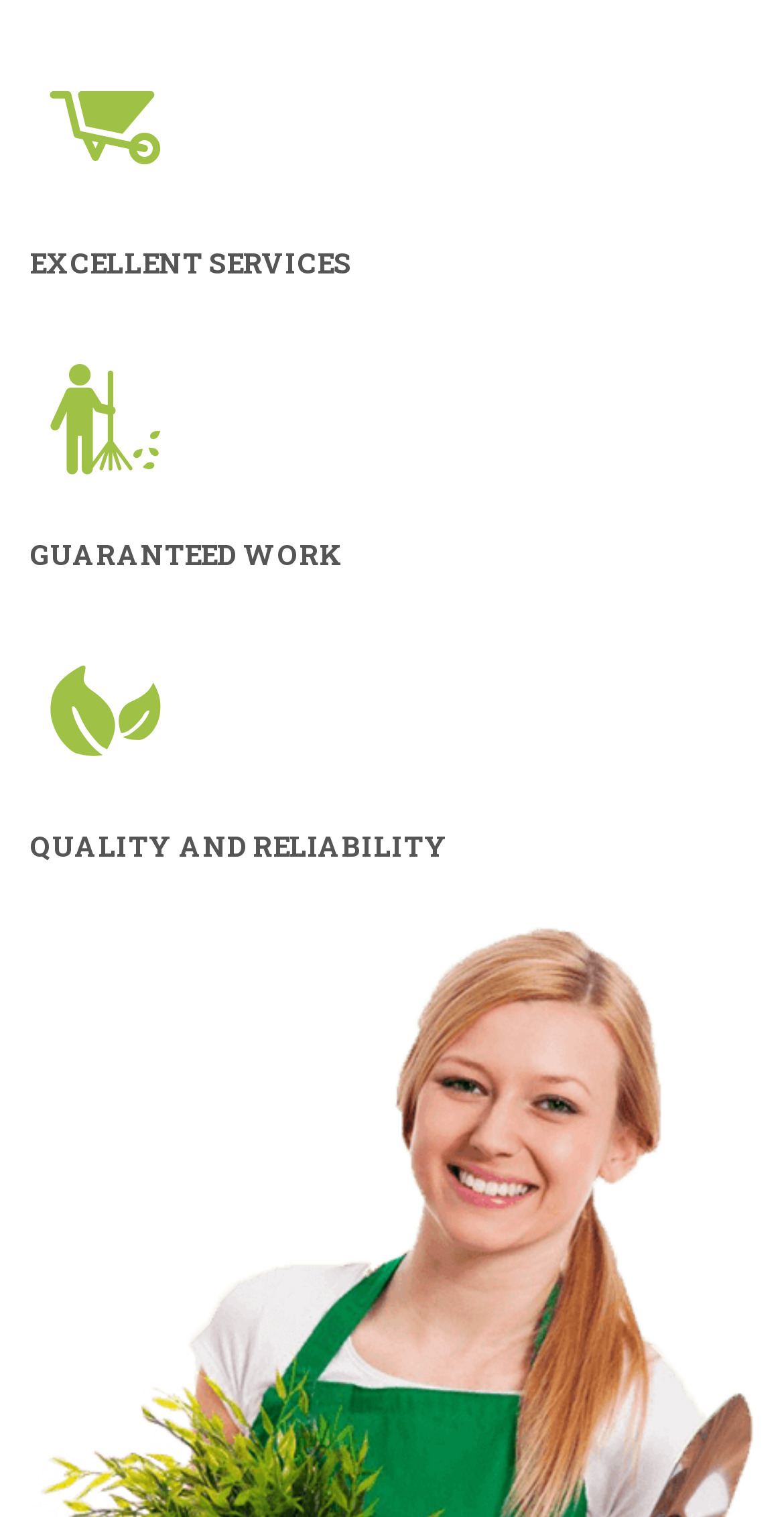With reference to the screenshot, provide a detailed response to the question below:
What is the second service listed?

I looked at the headings that describe services and found that the second one is 'GUARANTEED WORK', which is located below 'EXCELLENT SERVICES' and above 'QUALITY AND RELIABILITY'.